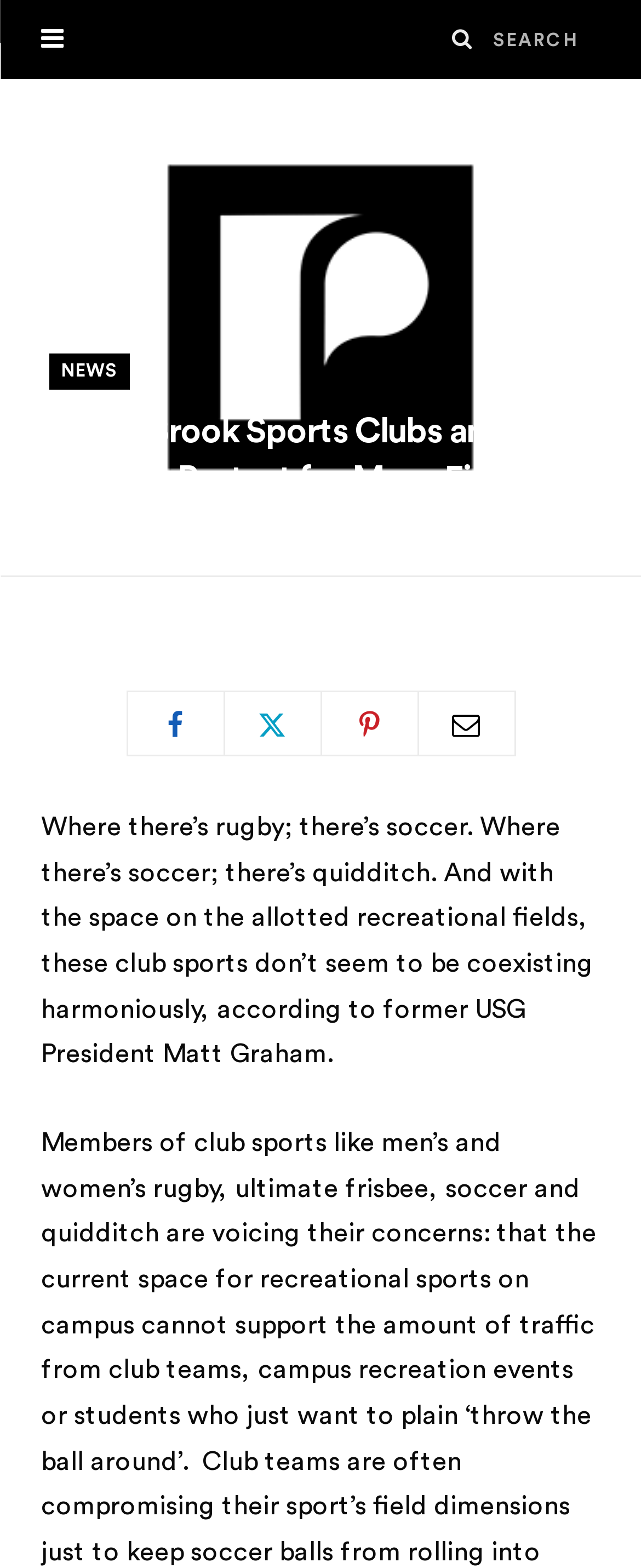What is the name of the publication?
Please give a detailed and elaborate explanation in response to the question.

I found the answer by looking at the top-left corner of the webpage, where the logo and name of the publication are typically located. The image and link with the text 'The Stony Brook Press' suggest that this is the name of the publication.